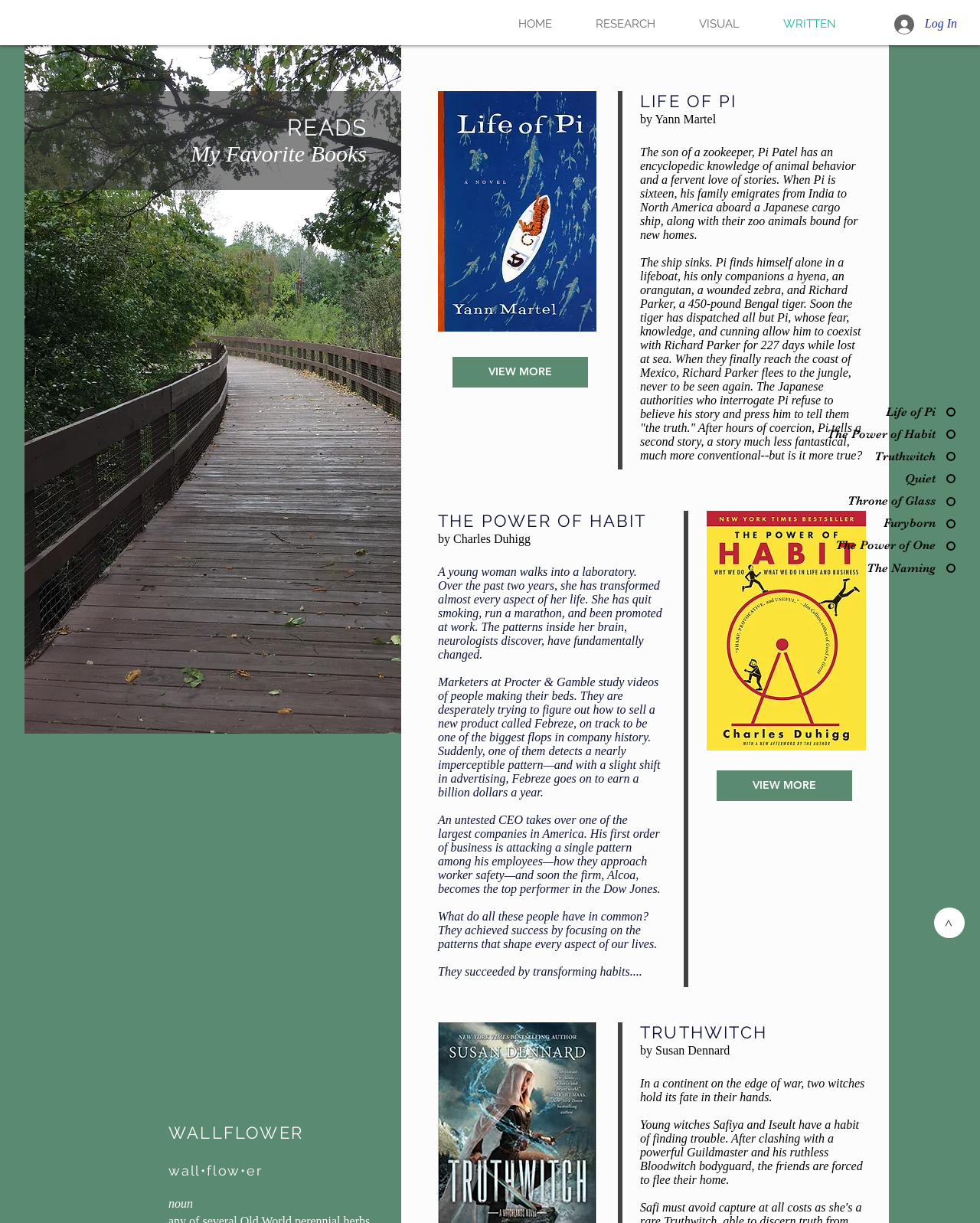Please identify the bounding box coordinates for the region that you need to click to follow this instruction: "Read the synopsis of 'The Power of Habit'".

[0.447, 0.418, 0.677, 0.434]